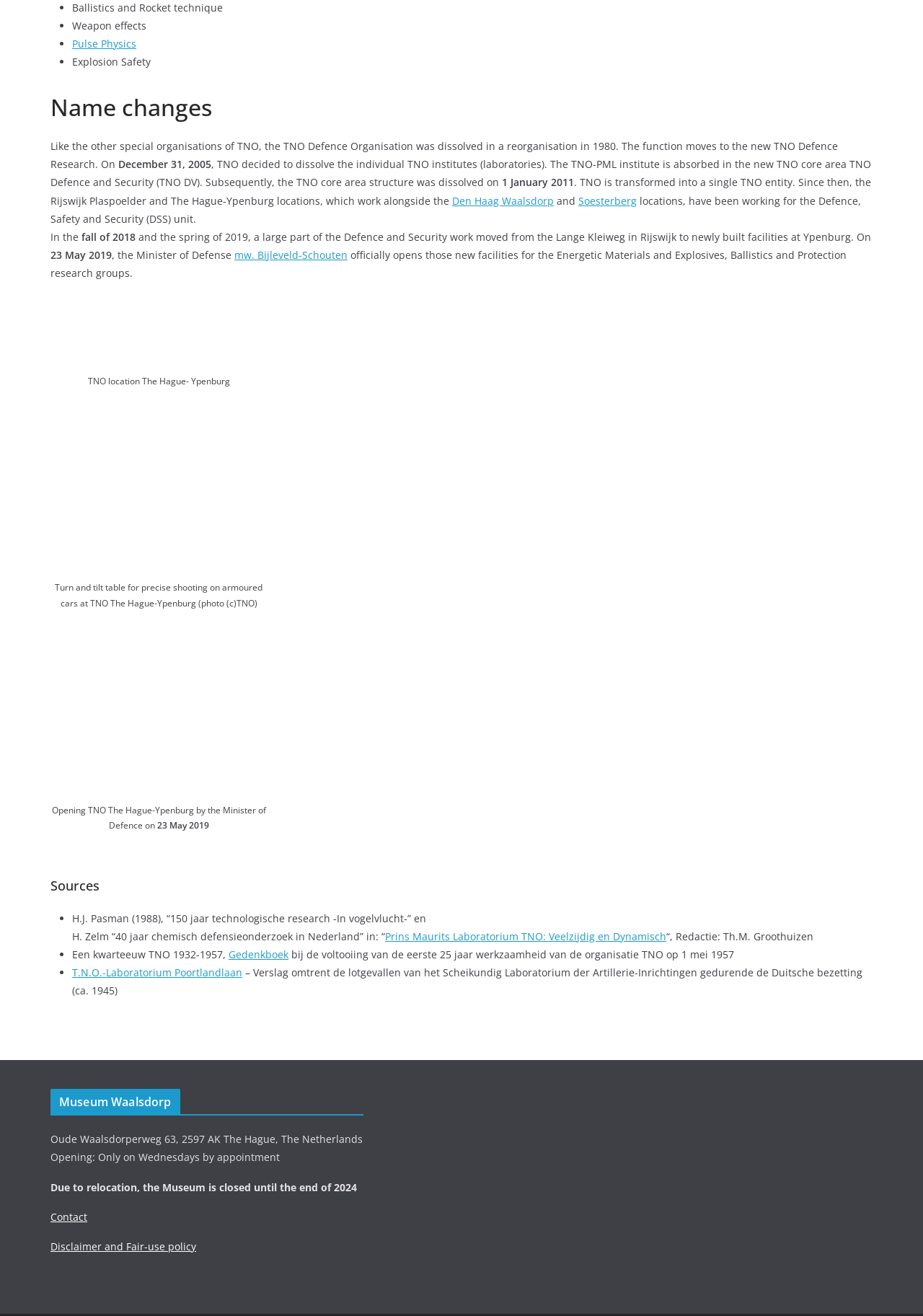What is the location of the Museum Waalsdorp?
Refer to the image and give a detailed response to the question.

The answer can be found in the section 'Museum Waalsdorp' which provides the address 'Oude Waalsdorperweg 63, 2597 AK The Hague, The Netherlands'.